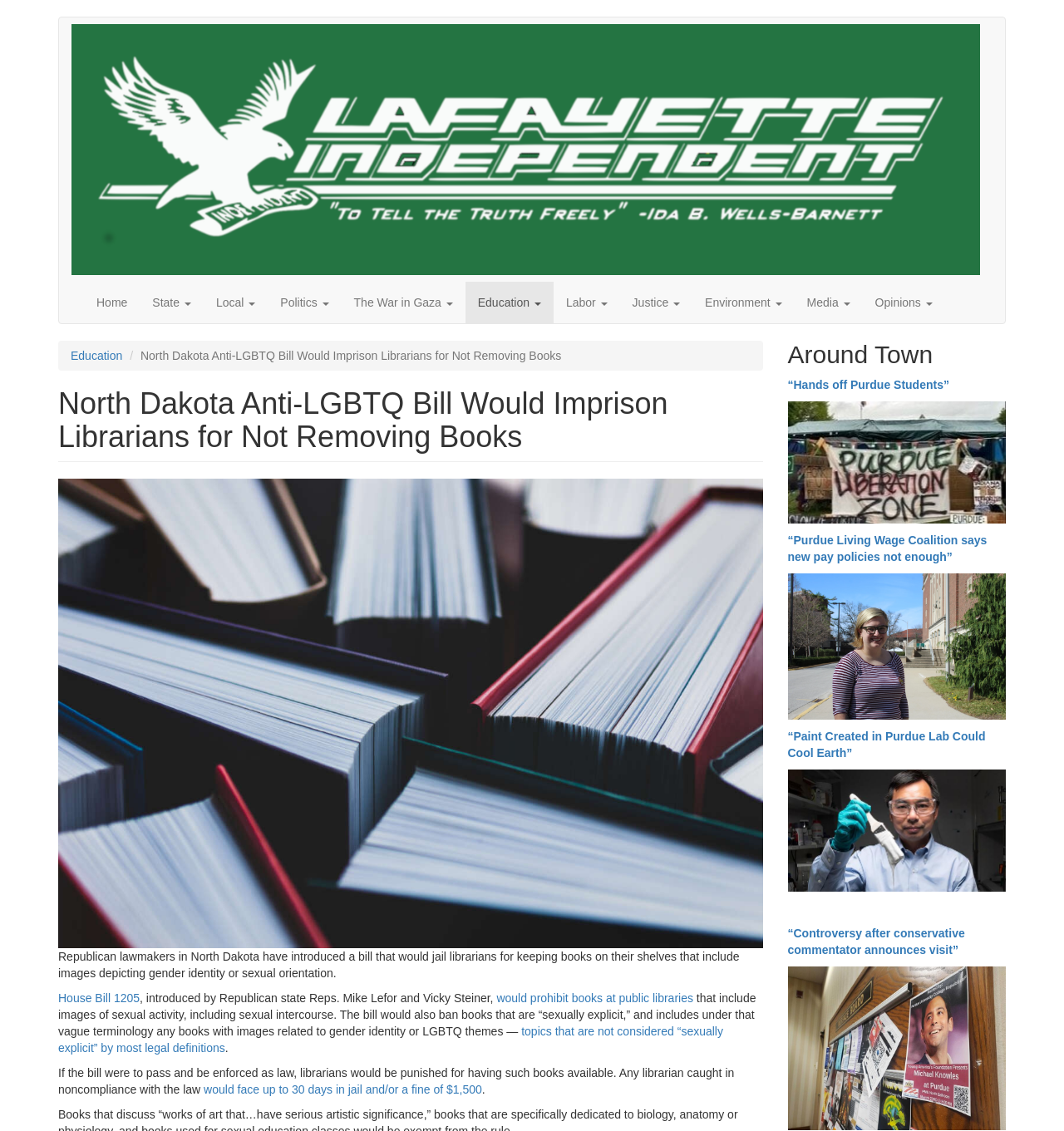Using the element description: "Opinions", determine the bounding box coordinates for the specified UI element. The coordinates should be four float numbers between 0 and 1, [left, top, right, bottom].

[0.811, 0.249, 0.888, 0.286]